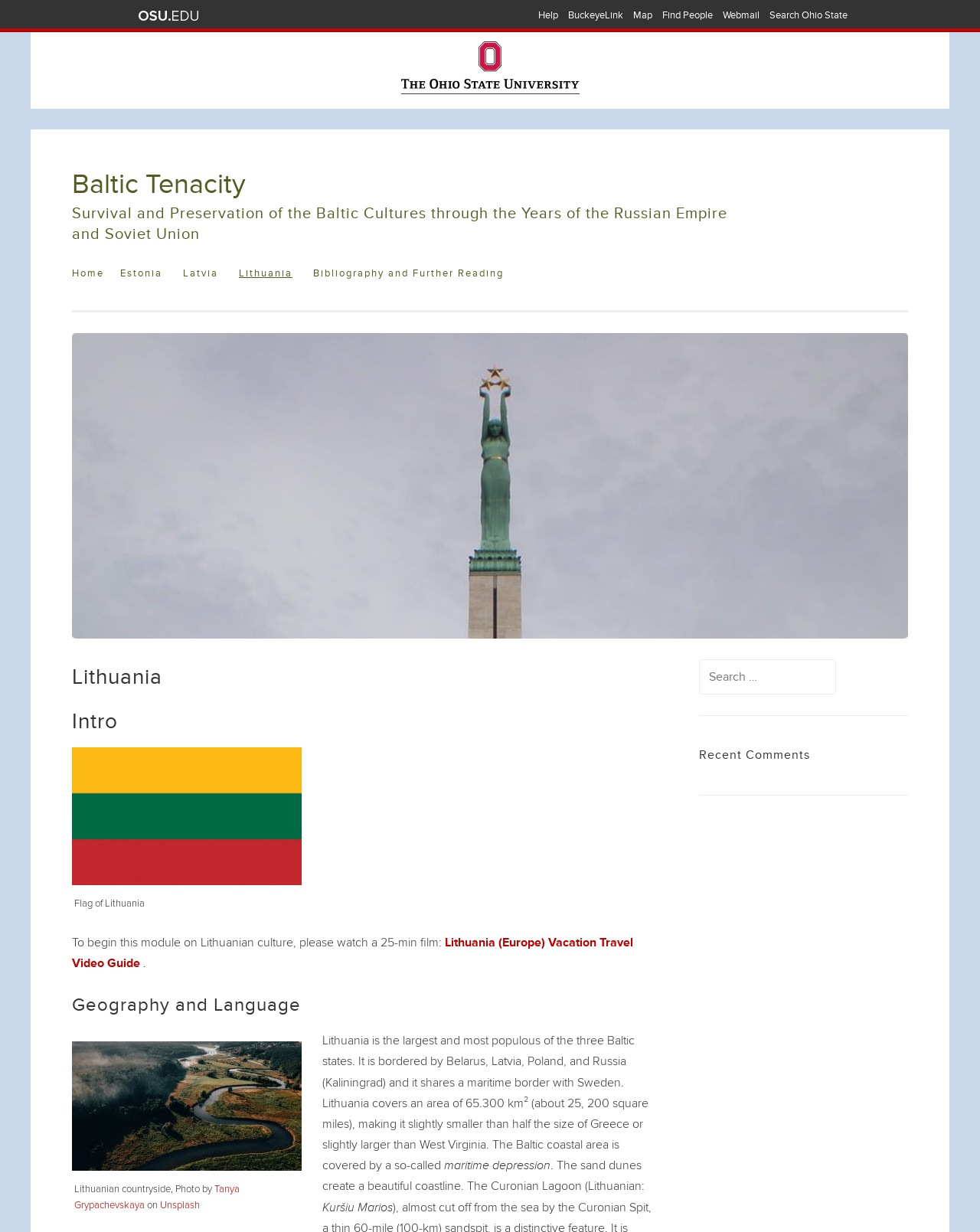What is the purpose of the search box in the complementary section?
From the details in the image, provide a complete and detailed answer to the question.

I found the answer by looking at the complementary section at the bottom right of the webpage, where it says 'Search for:' and has a search box. The purpose of this search box is to allow users to search for something, likely related to the content of the webpage.